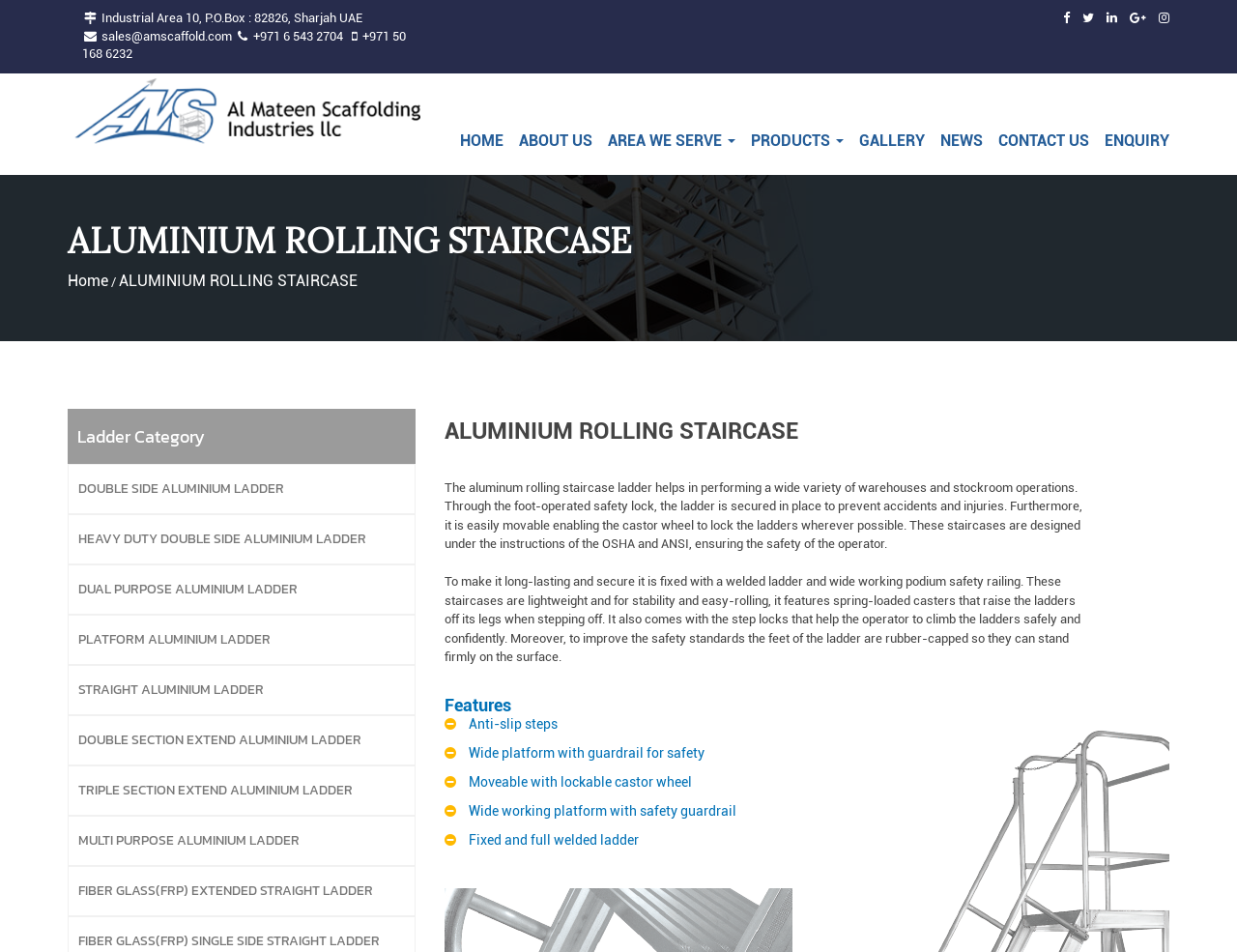What is the material of the ladder's feet?
Can you give a detailed and elaborate answer to the question?

I read the description under the 'ALUMINIUM ROLLING STAIRCASE' heading, which states that the feet of the ladder are rubber-capped so they can stand firmly on the surface.